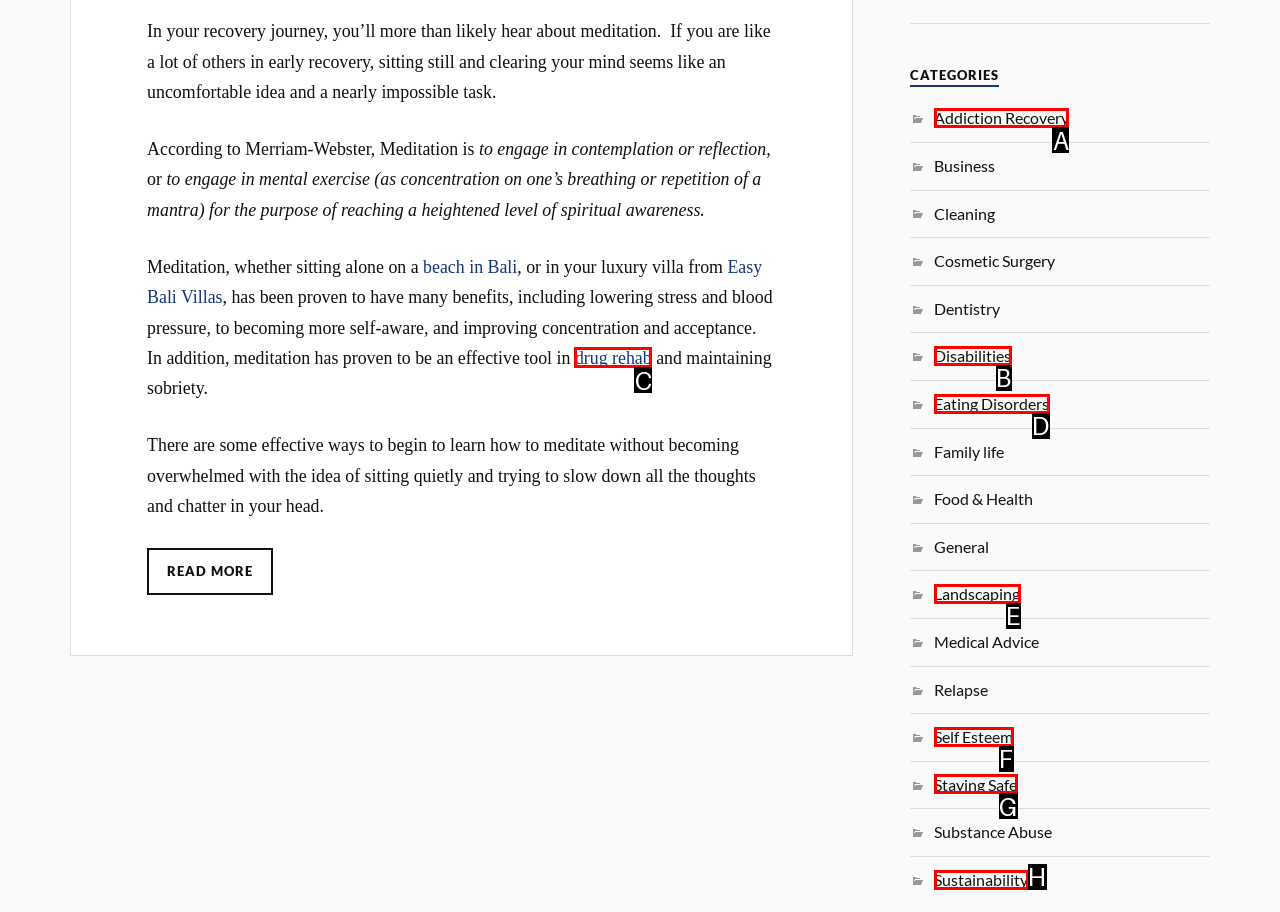Identify which lettered option completes the task: Visit the page about addiction recovery. Provide the letter of the correct choice.

A